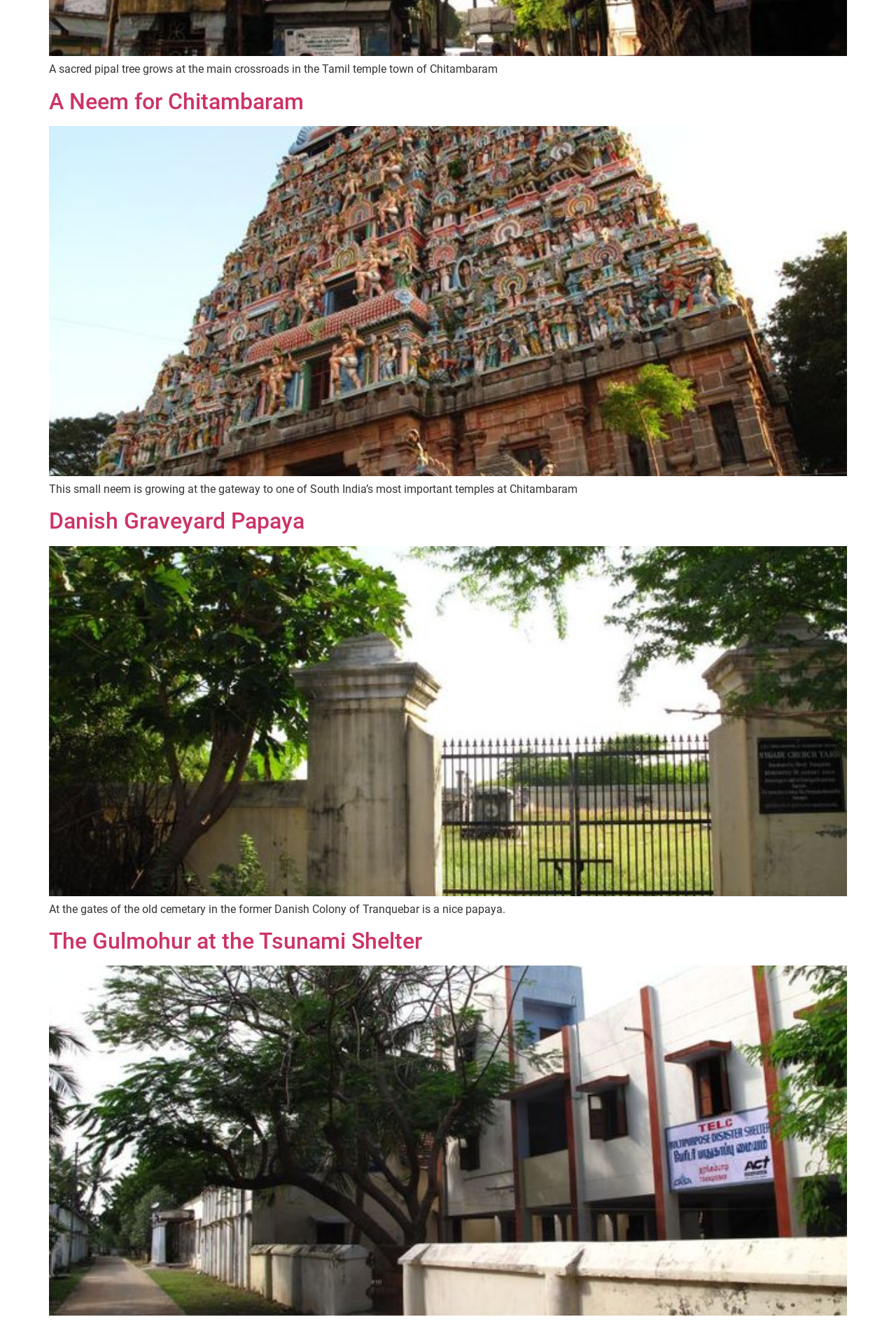Use a single word or phrase to answer the question: How many articles are on this webpage?

3